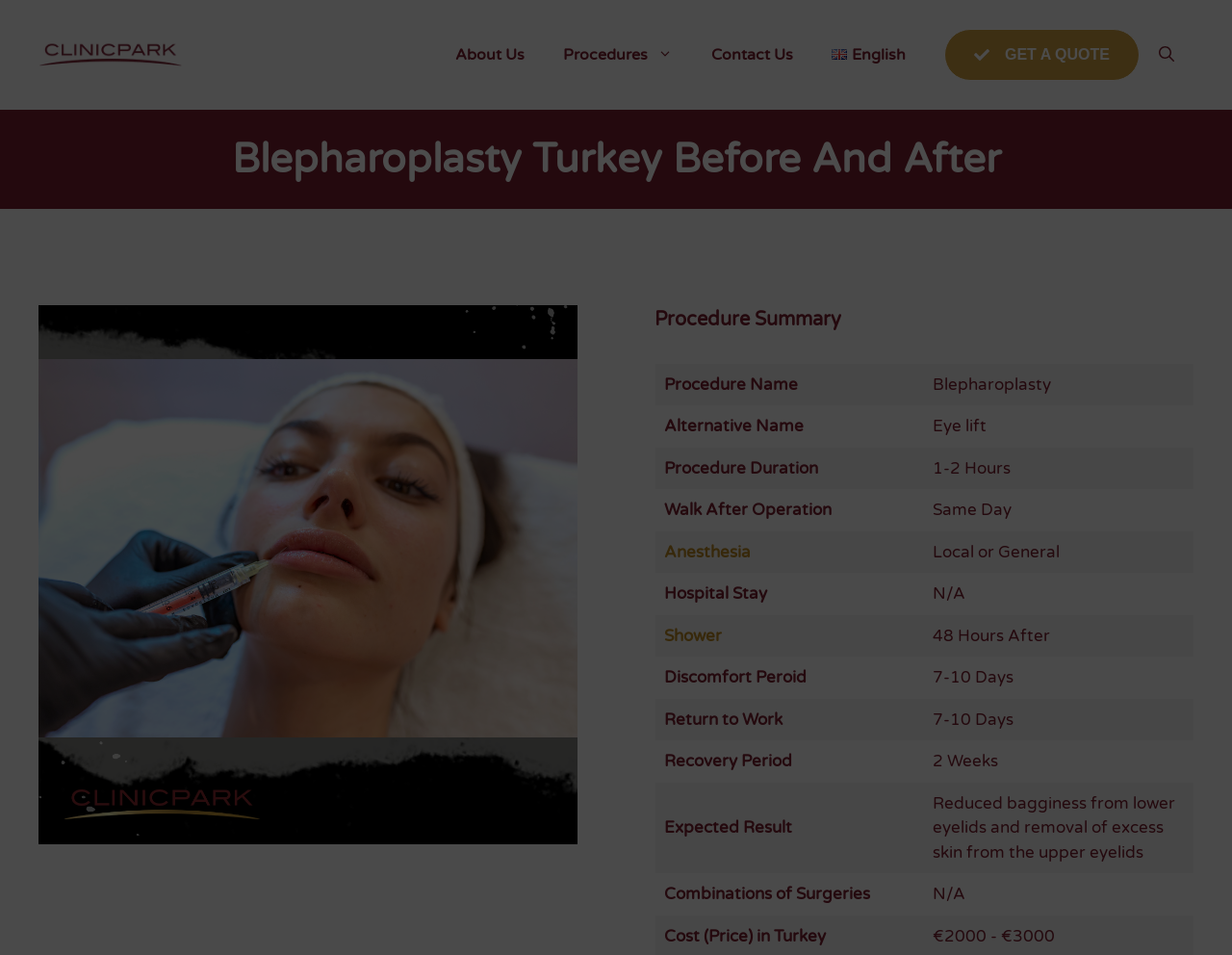Please provide the main heading of the webpage content.

Blepharoplasty Turkey Before And After